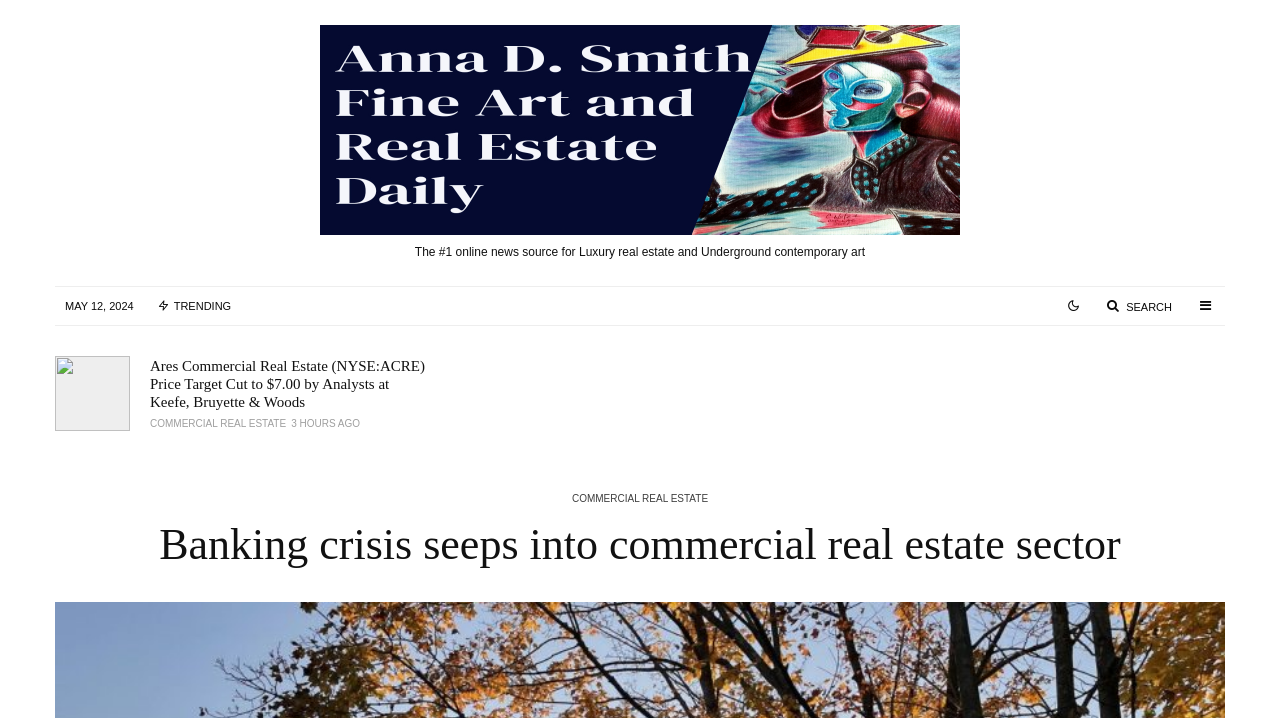Please extract and provide the main headline of the webpage.

Banking crisis seeps into commercial real estate sector